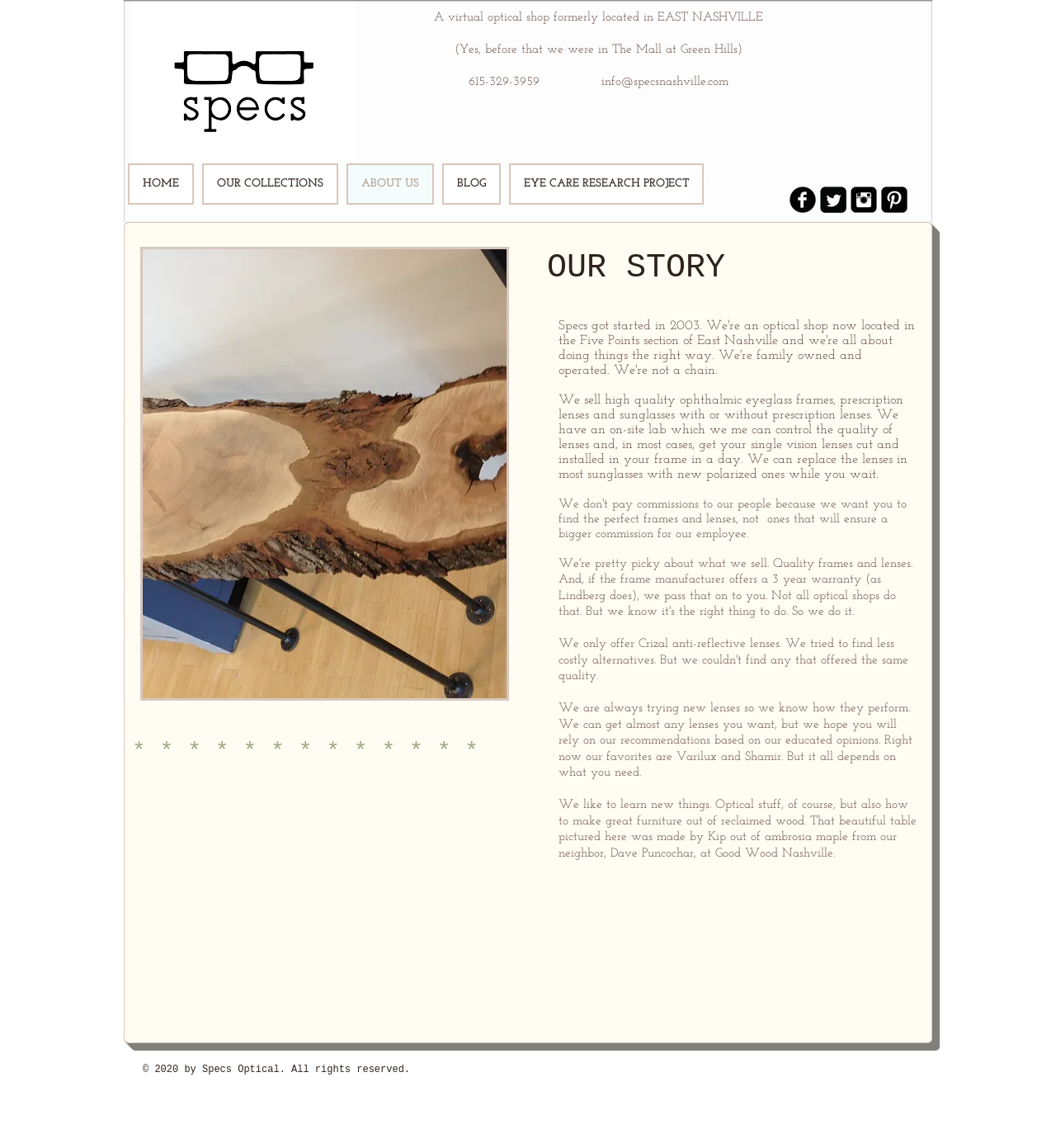What is the phone number of Specs Optics Nashville?
Refer to the screenshot and deliver a thorough answer to the question presented.

The phone number of Specs Optics Nashville is provided on the webpage, specifically in the 'About us' section, as 615-329-3959.